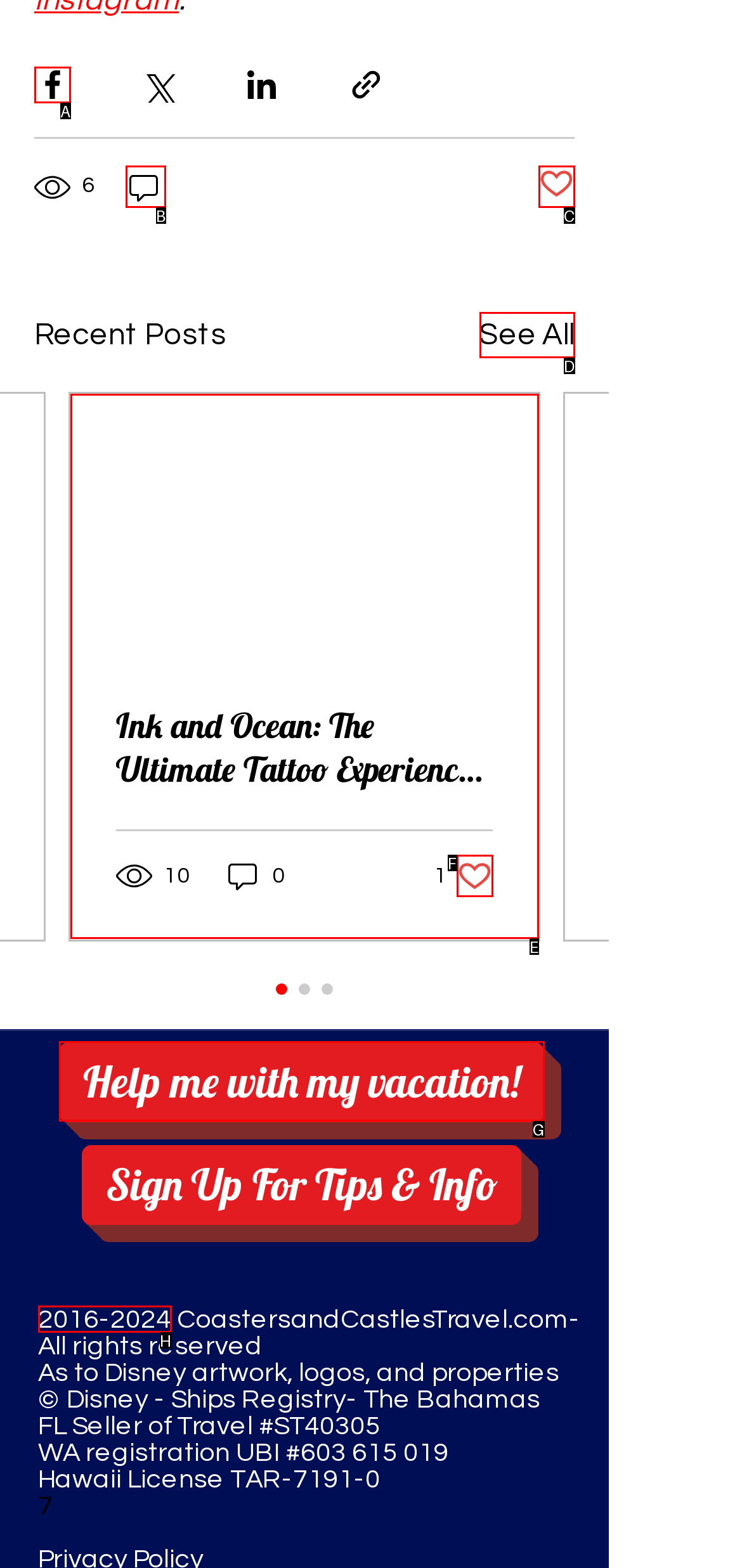Based on the description: parent_node: 6, select the HTML element that fits best. Provide the letter of the matching option.

B